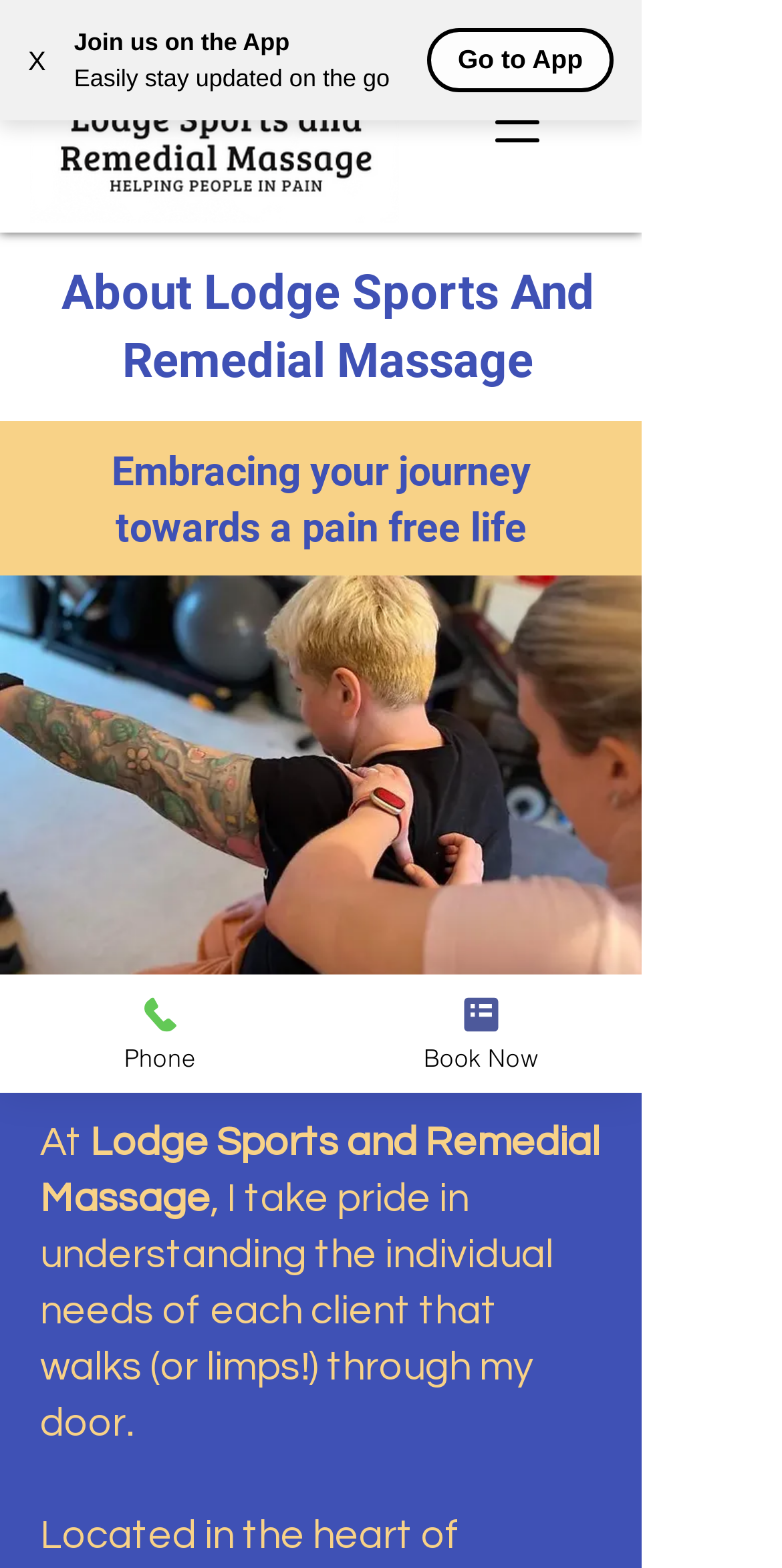Identify the bounding box for the element characterized by the following description: "Book Now".

[0.41, 0.621, 0.821, 0.697]